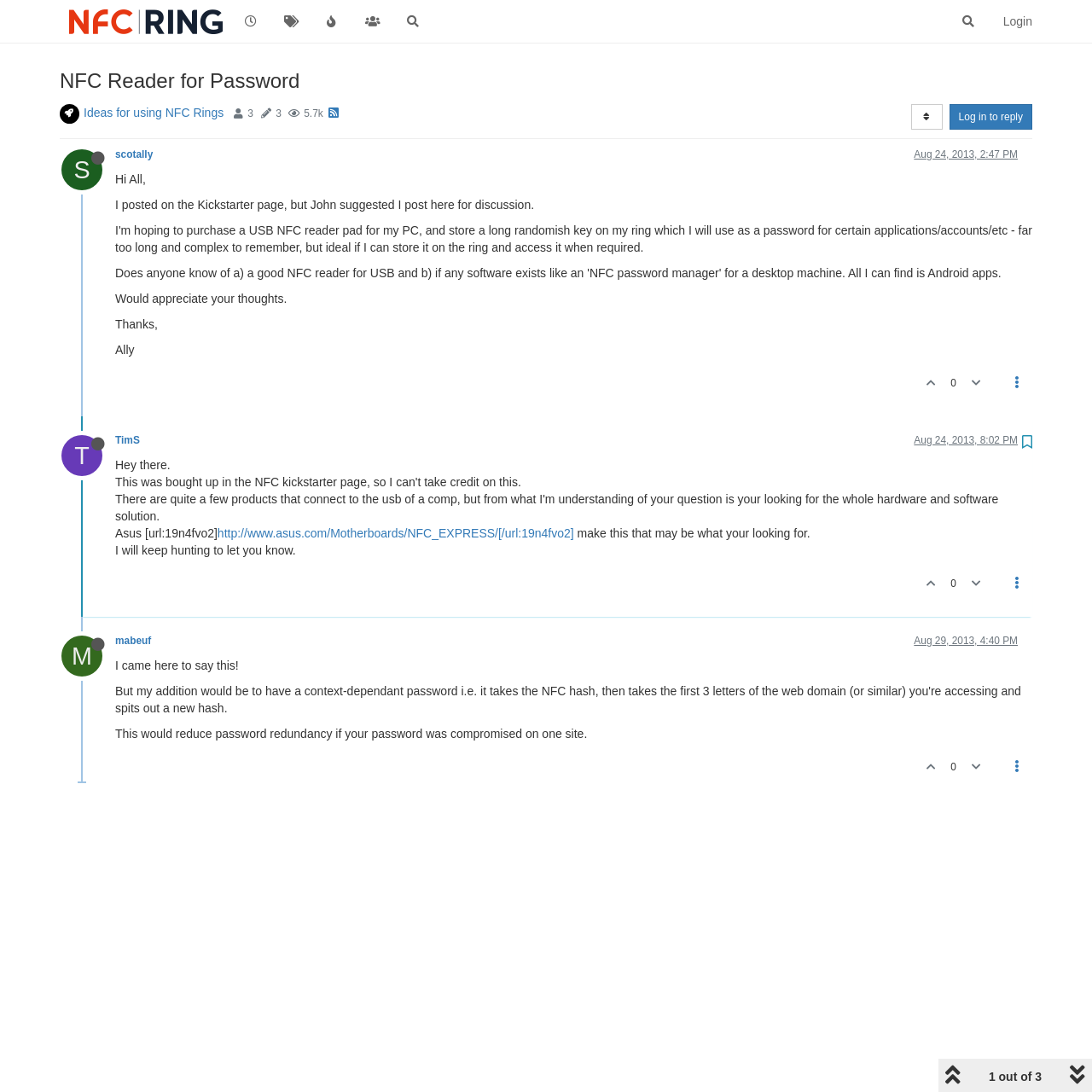Please determine the primary heading and provide its text.

NFC Reader for Password